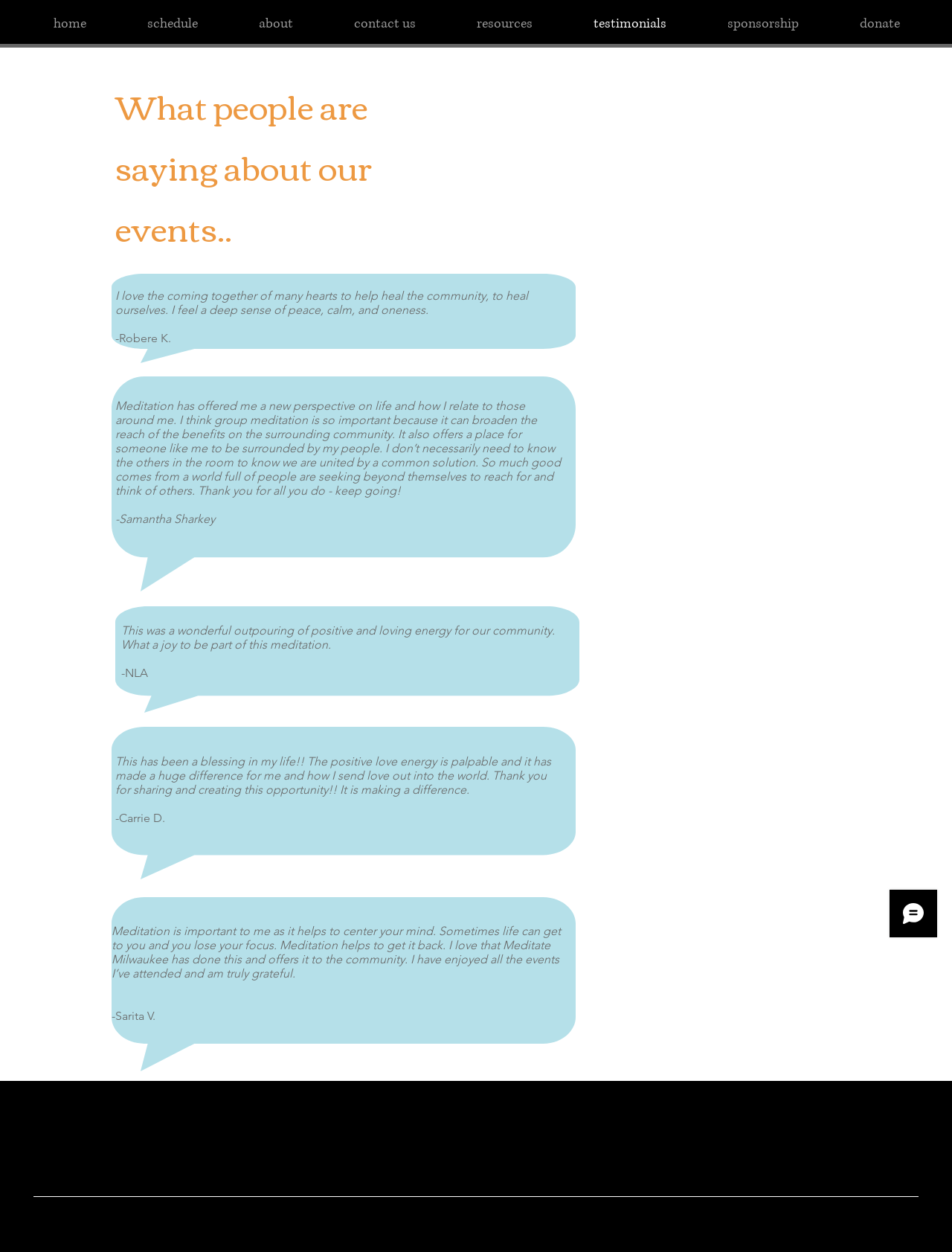How many testimonials are on this webpage?
Using the picture, provide a one-word or short phrase answer.

6